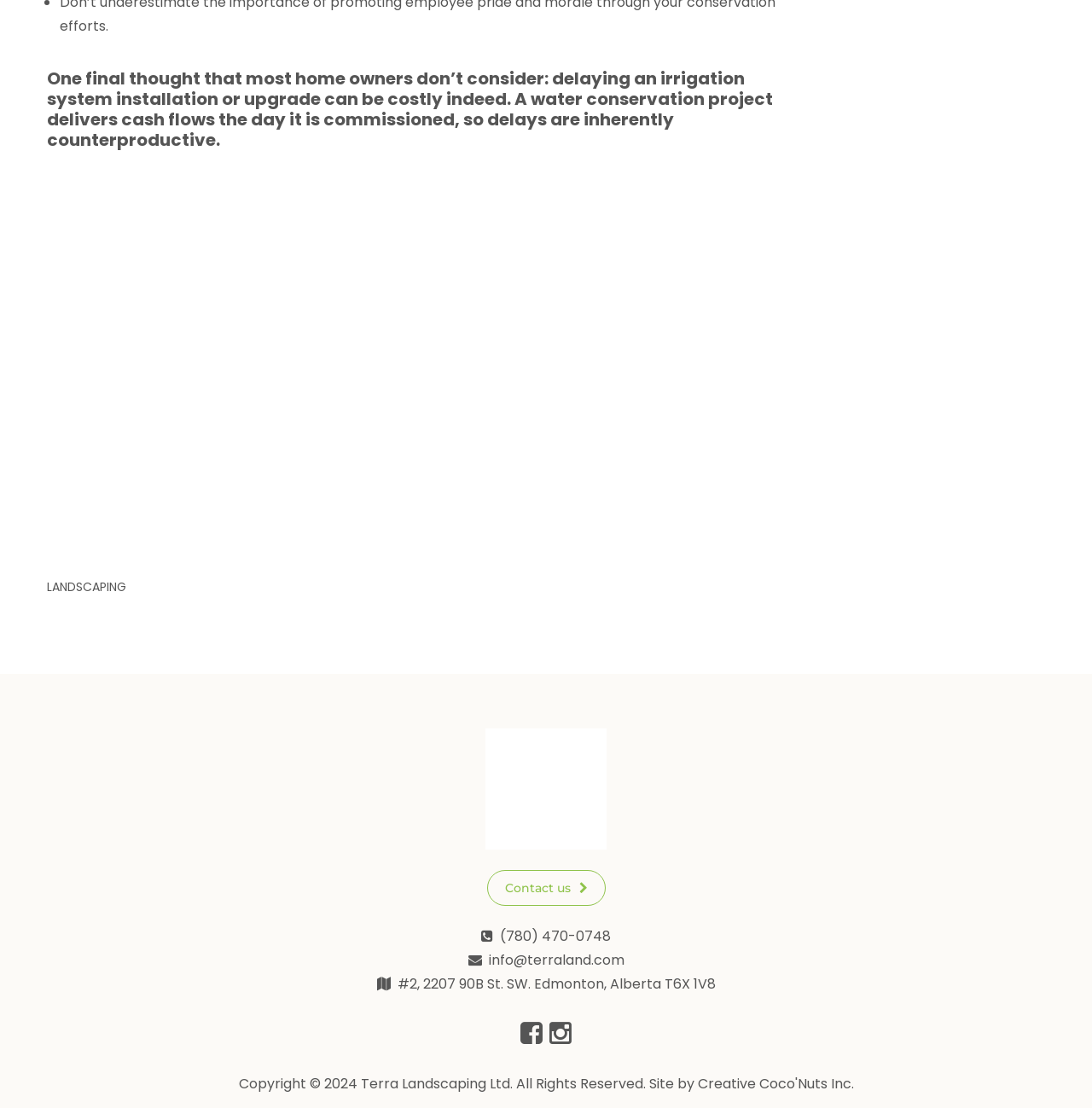What is the company's name?
Based on the screenshot, respond with a single word or phrase.

Terra Landscaping Ltd.